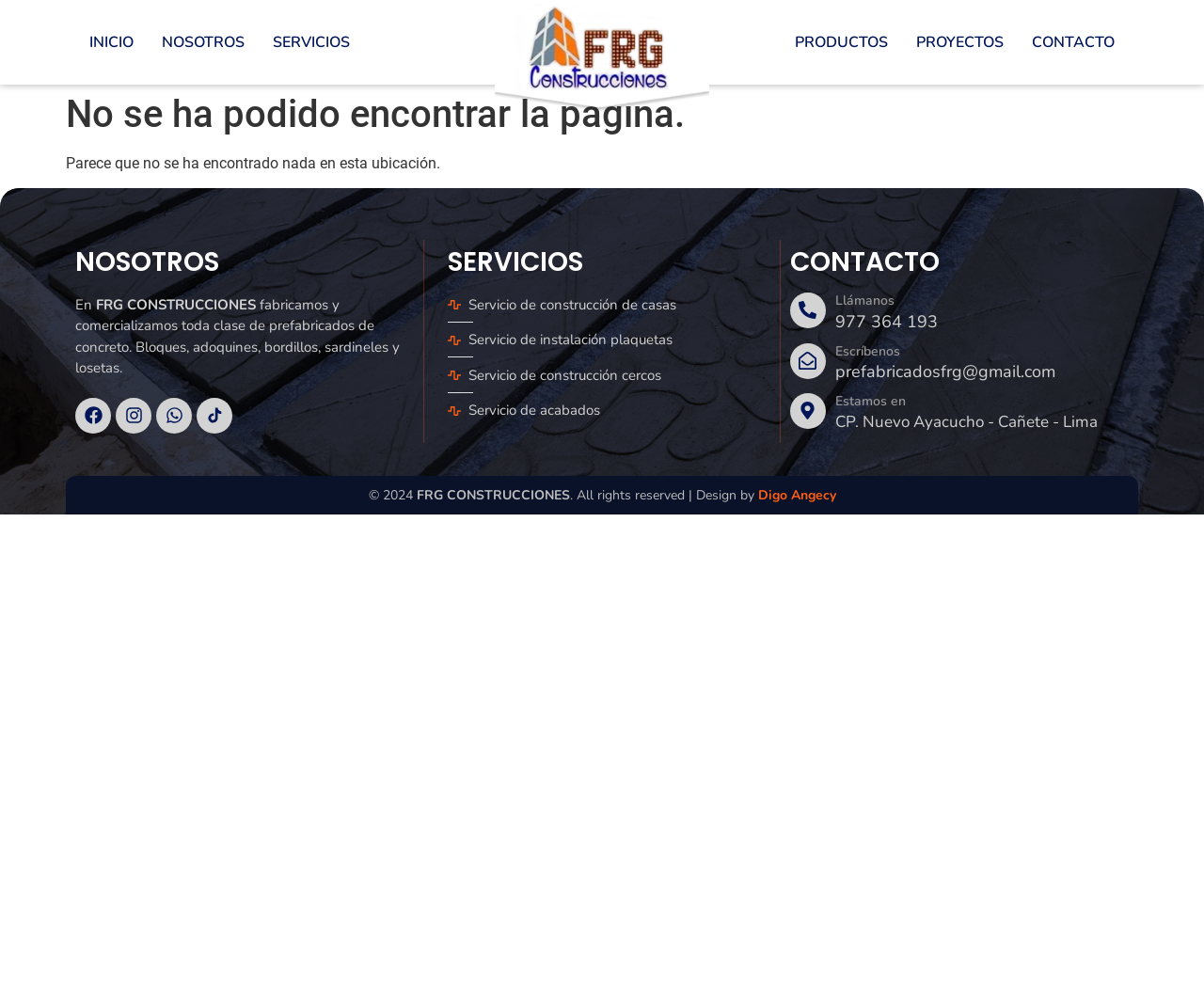Generate a thorough caption that explains the contents of the webpage.

This webpage appears to be an error page from FRG Construcciones, a construction company. At the top, there is a navigation menu with six links: INICIO, NOSOTROS, SERVICIOS, PRODUCTOS, PROYECTOS, and CONTACTO. 

Below the navigation menu, there is a main section with a heading that reads "No se ha podido encontrar la página." This is followed by a paragraph of text that says "Parece que no se ha encontrado nada en esta ubicación."

The main content of the page is divided into three sections. The first section is about the company, with a heading "NOSOTROS" and a brief description of their business, which includes fabricating and commercializing concrete prefabricates. There are also three social media links with corresponding images: Facebook, Instagram, and Whatsapp.

The second section is about their services, with a heading "SERVICIOS" and four links to different services: construction of houses, installation of plaquetas, construction of fences, and finishing services.

The third section is about contact information, with a heading "CONTACTO". It includes a phone number, an email address, and a physical address. 

At the bottom of the page, there is a footer section with a copyright notice, the company name, and a credit to the designer, Digo Angecy.